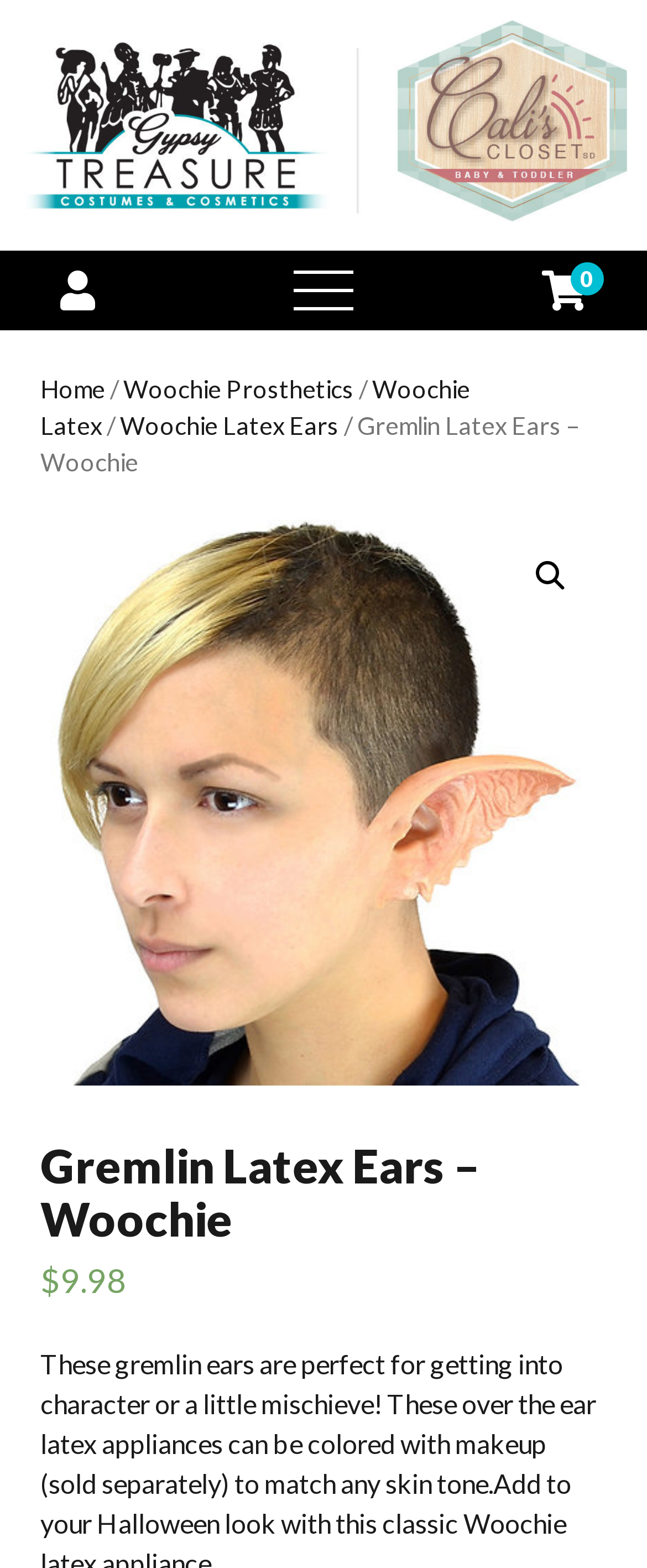Locate the bounding box coordinates of the clickable part needed for the task: "check price".

[0.062, 0.804, 0.196, 0.829]